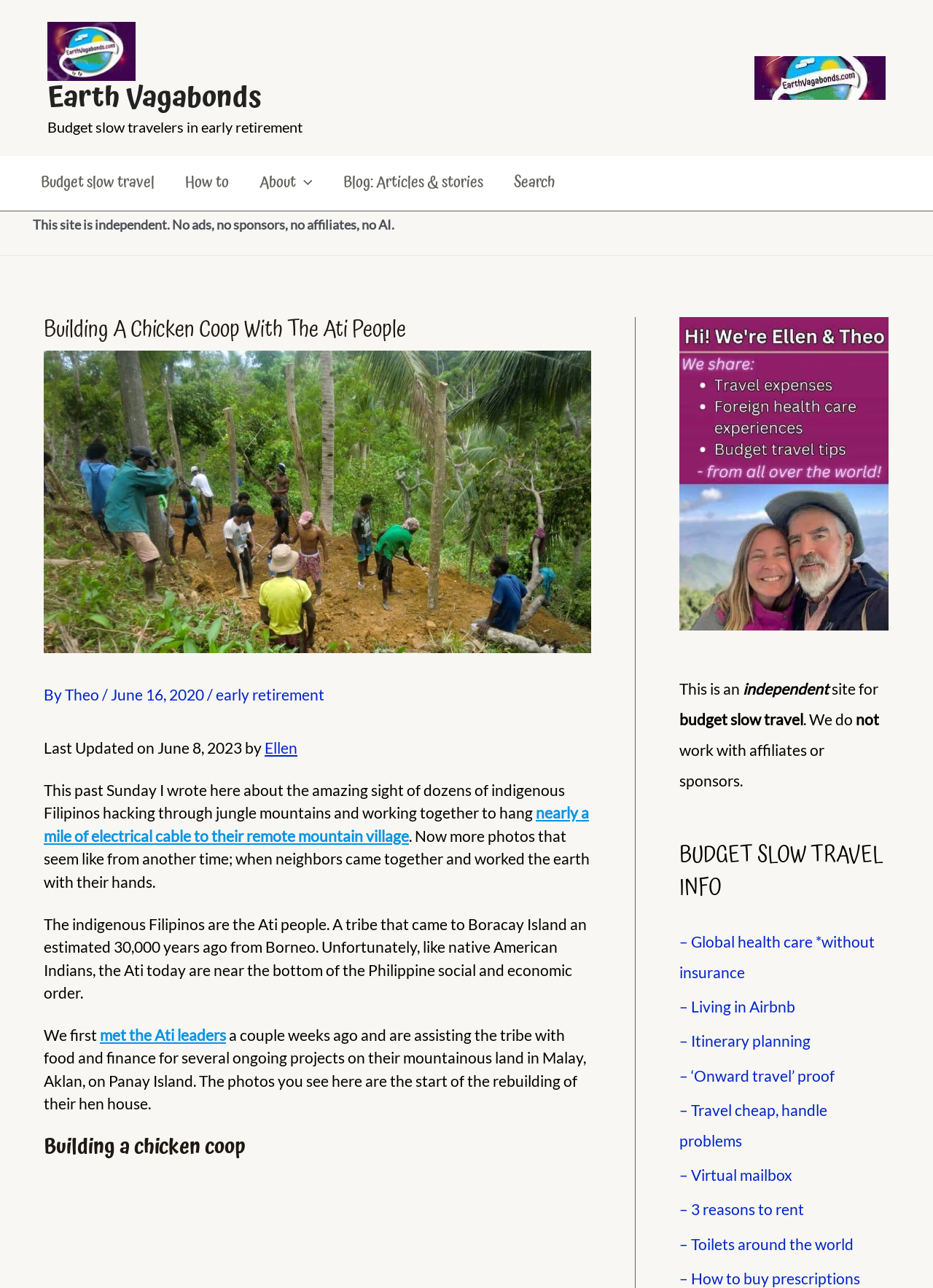What is the topic of the article?
Examine the image and give a concise answer in one word or a short phrase.

Building a chicken coop